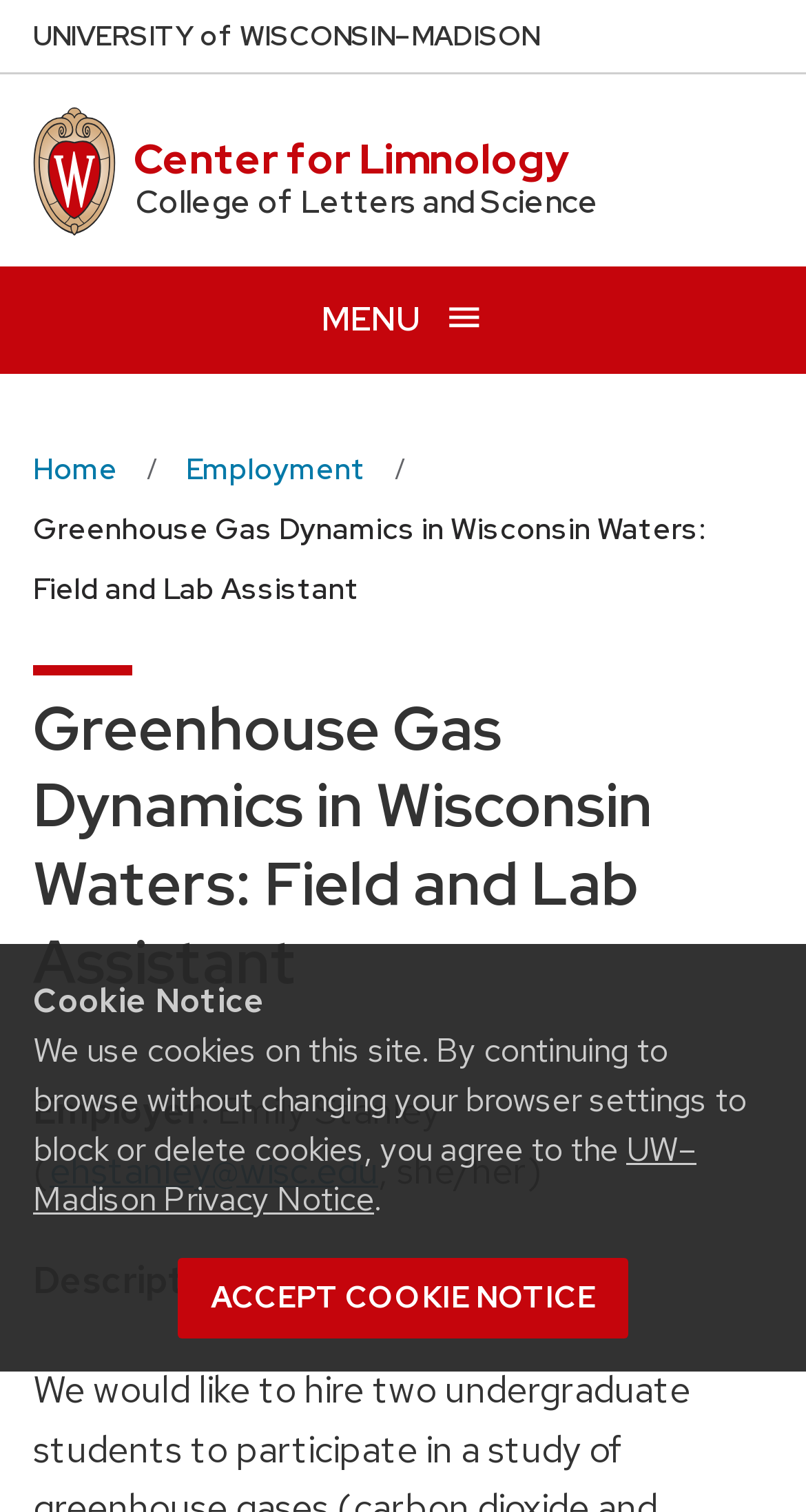What is the employer's email?
Using the image as a reference, answer with just one word or a short phrase.

ehstanley@wisc.edu